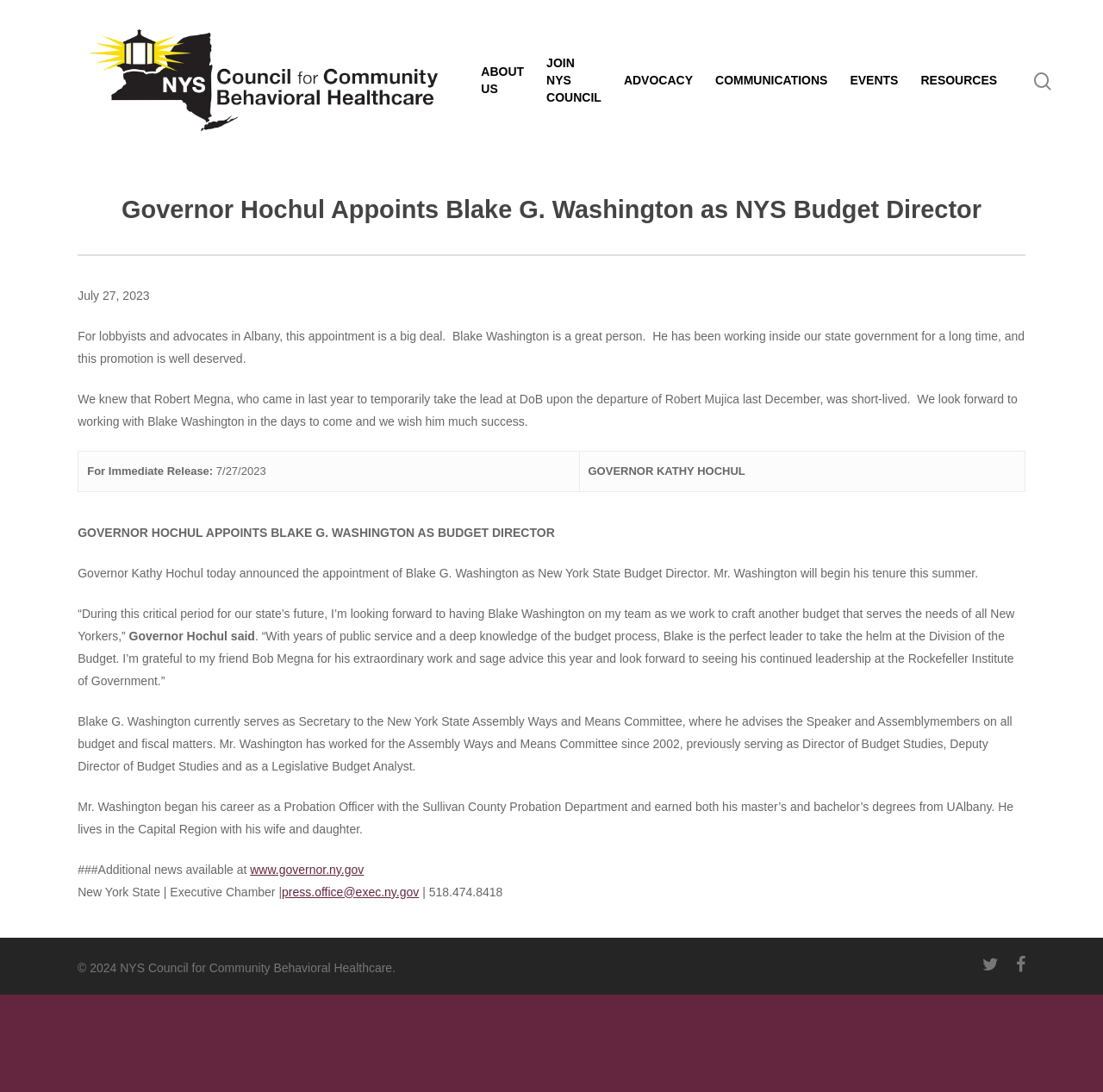Refer to the image and provide an in-depth answer to the question:
What is the name of the Governor who appointed Blake G. Washington?

I found this answer by reading the paragraph that describes the appointment of Blake G. Washington, which mentions that Governor Kathy Hochul announced the appointment.